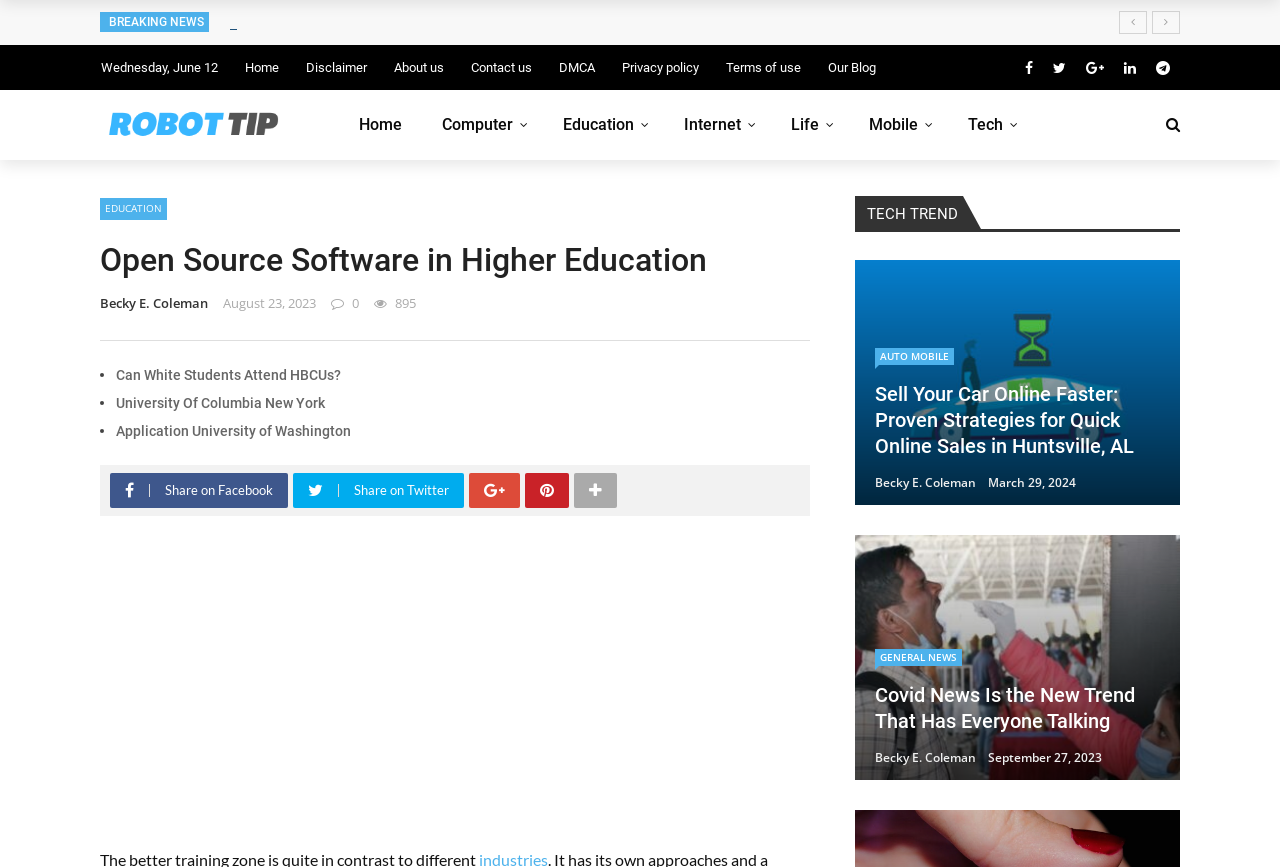Identify the bounding box coordinates of the clickable region necessary to fulfill the following instruction: "Share on Facebook". The bounding box coordinates should be four float numbers between 0 and 1, i.e., [left, top, right, bottom].

[0.086, 0.546, 0.229, 0.586]